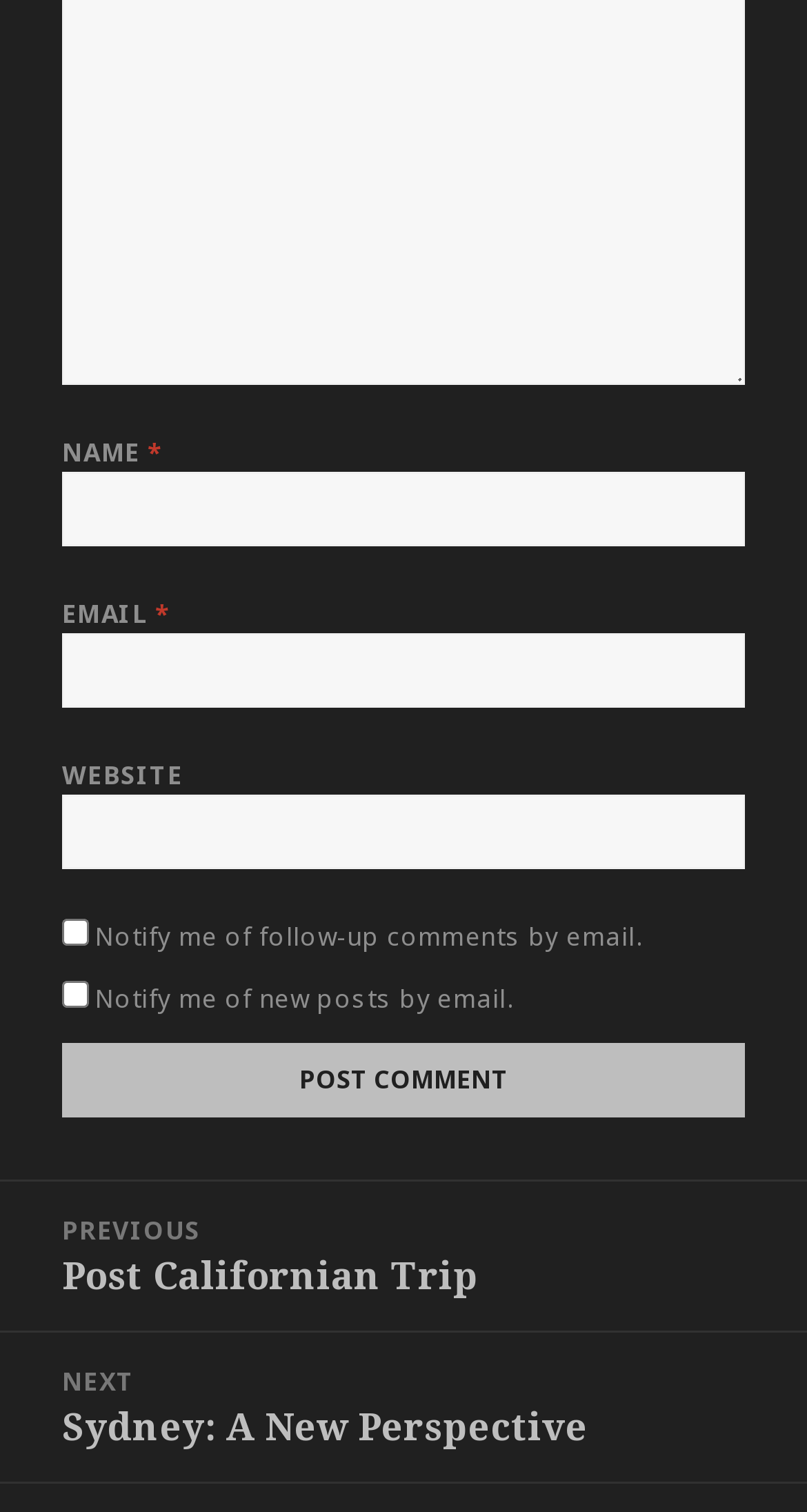Locate the bounding box coordinates of the clickable region to complete the following instruction: "Check the box to notify me of follow-up comments by email."

[0.077, 0.607, 0.11, 0.625]